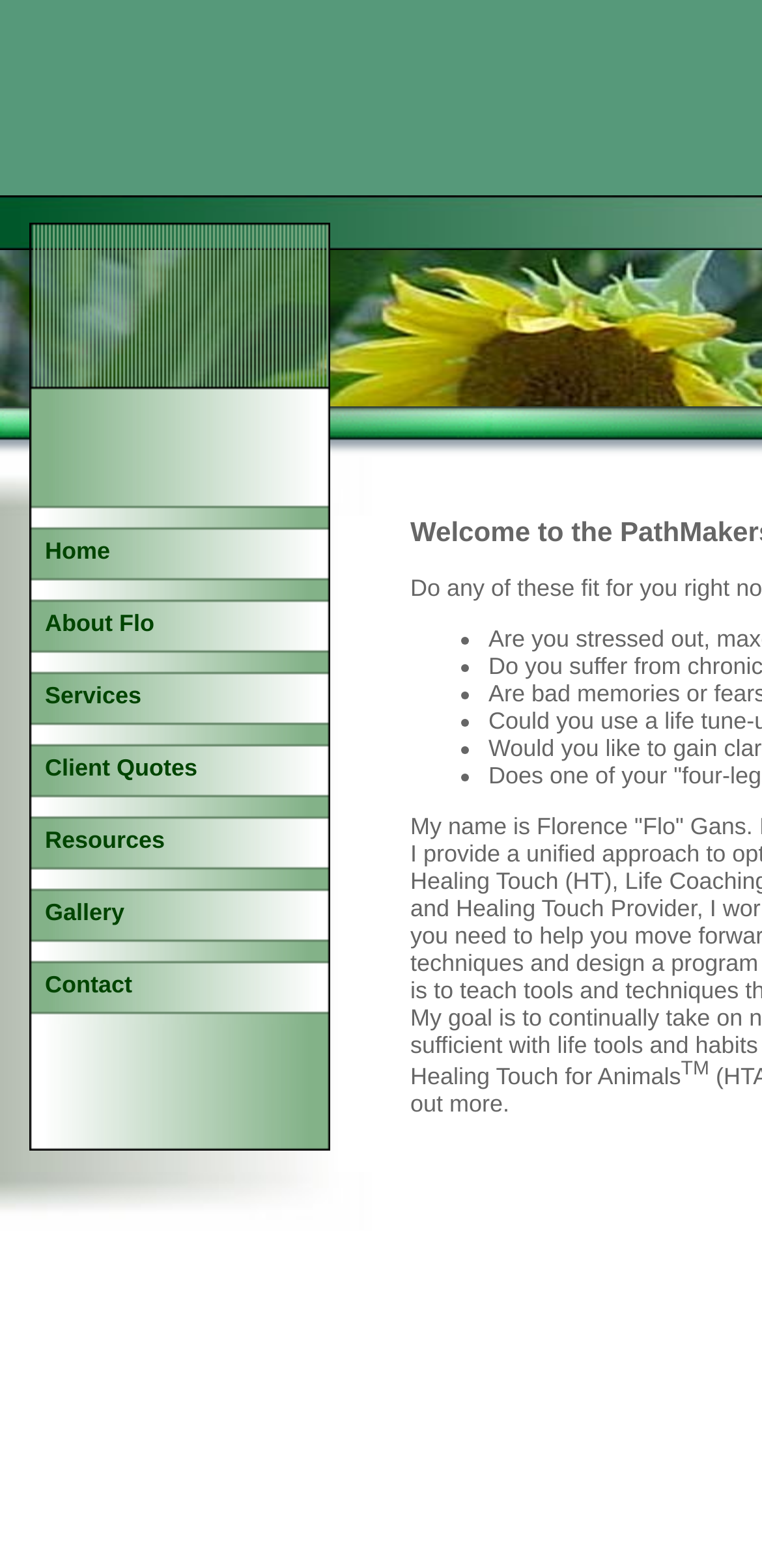How many list markers are there?
Refer to the image and respond with a one-word or short-phrase answer.

6